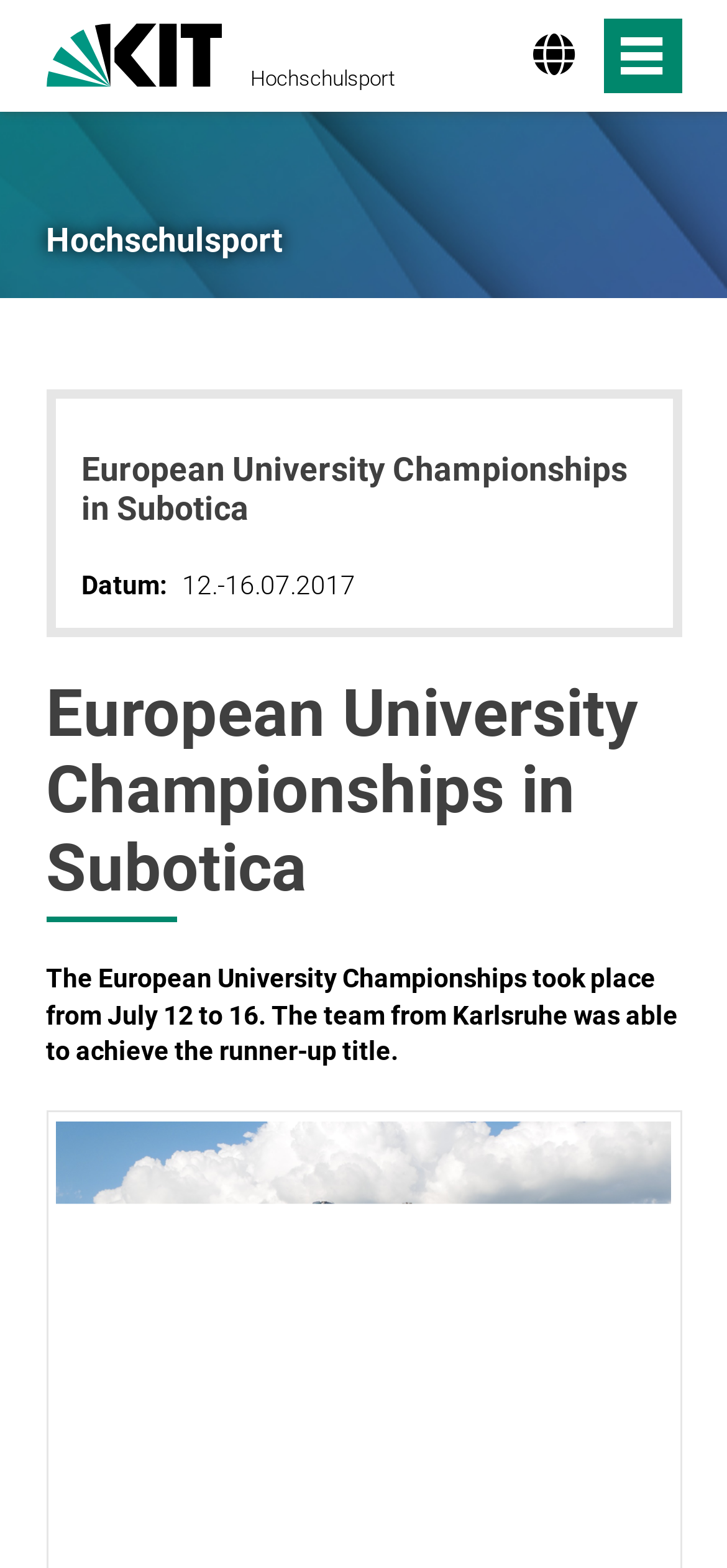Extract the text of the main heading from the webpage.

European University Championships in Subotica